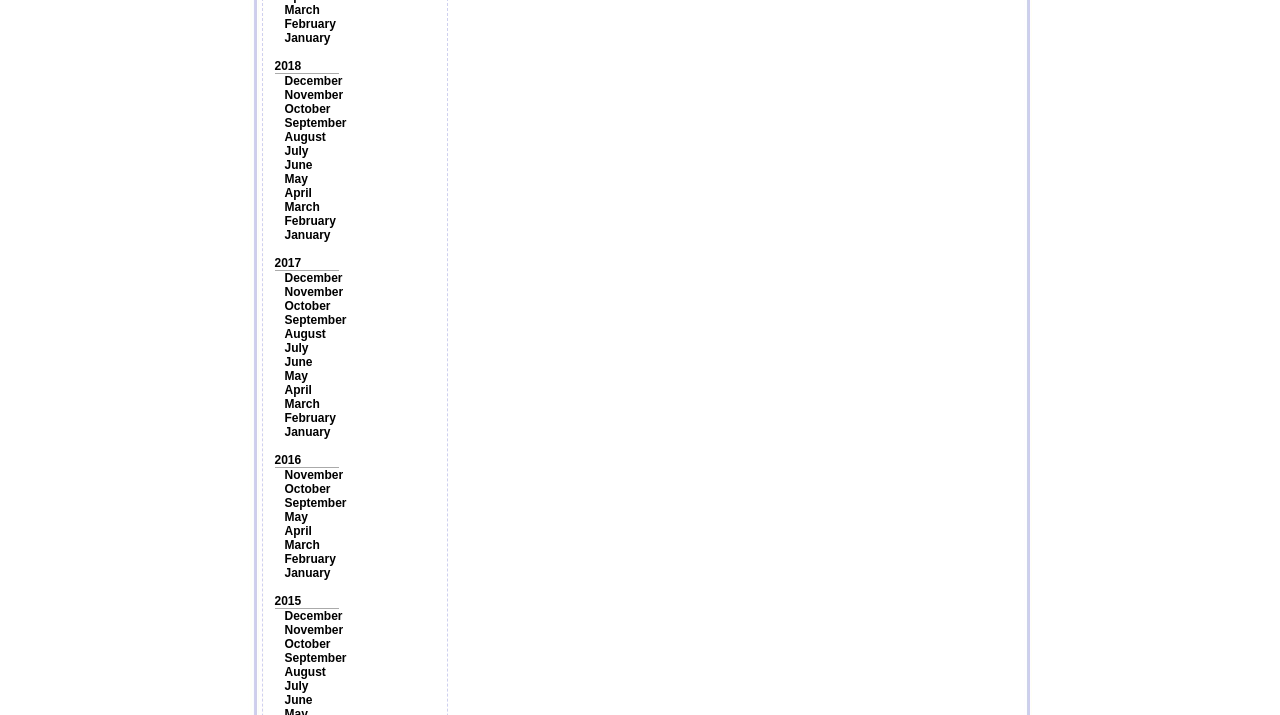Please locate the bounding box coordinates of the region I need to click to follow this instruction: "View 2018".

[0.214, 0.083, 0.235, 0.102]